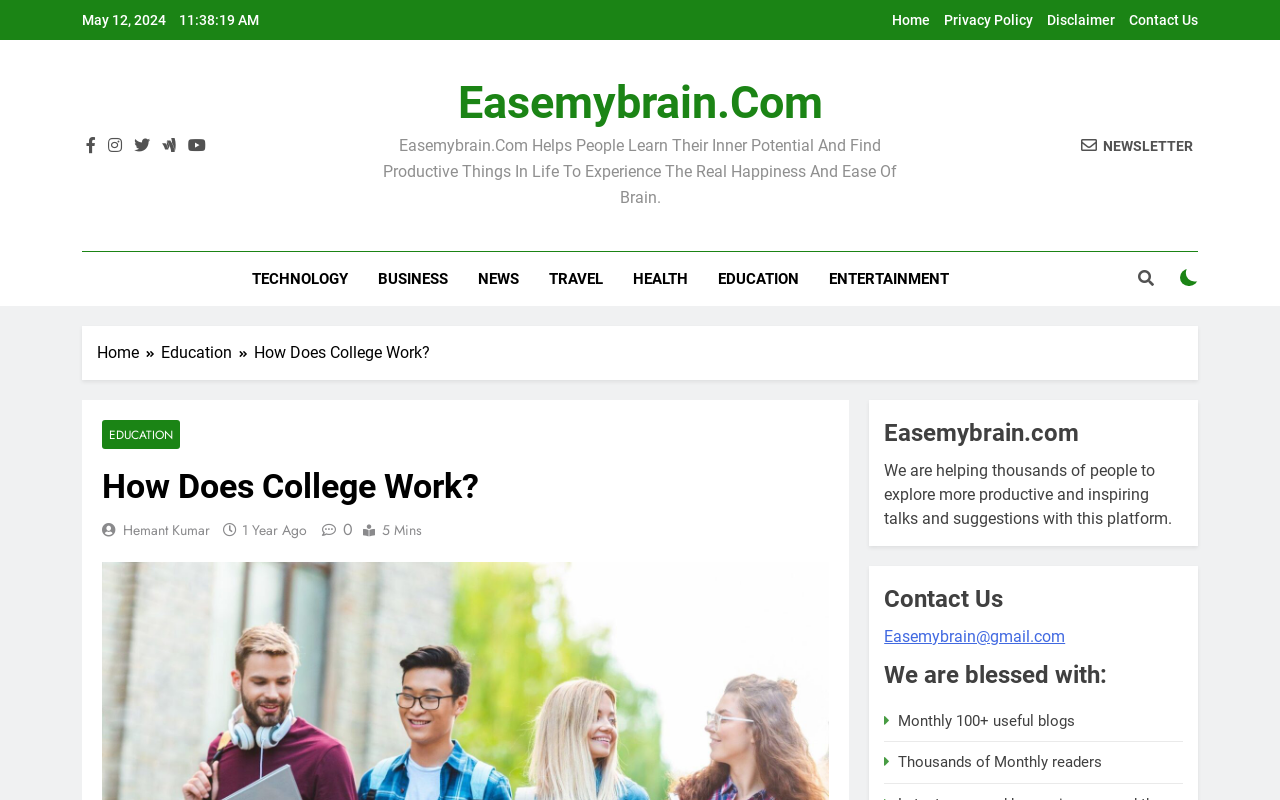Please determine the bounding box coordinates of the element to click in order to execute the following instruction: "Click on the Hemant Kumar link". The coordinates should be four float numbers between 0 and 1, specified as [left, top, right, bottom].

[0.096, 0.65, 0.164, 0.675]